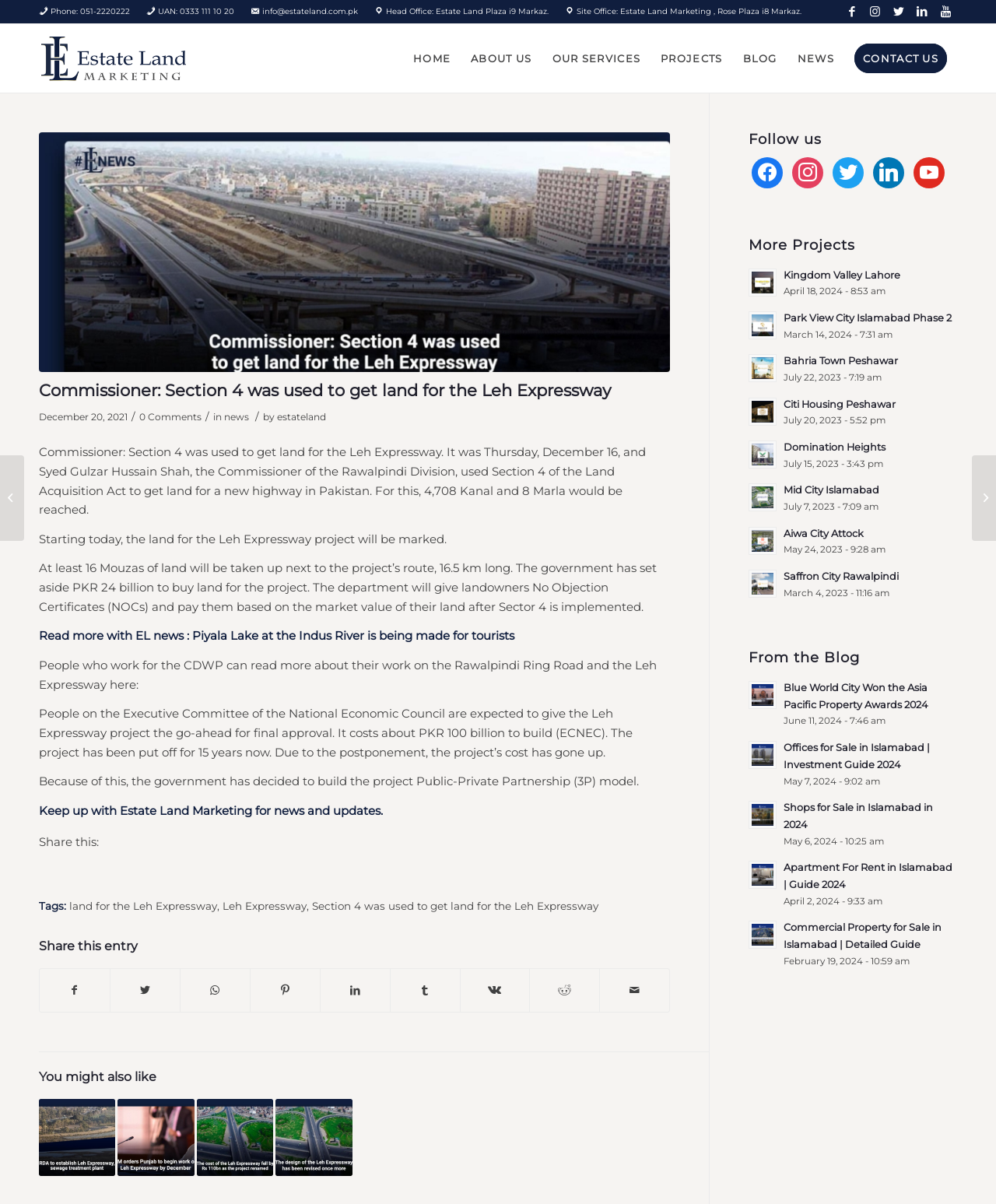Identify the bounding box coordinates for the UI element described by the following text: "0 Comments". Provide the coordinates as four float numbers between 0 and 1, in the format [left, top, right, bottom].

[0.14, 0.341, 0.202, 0.351]